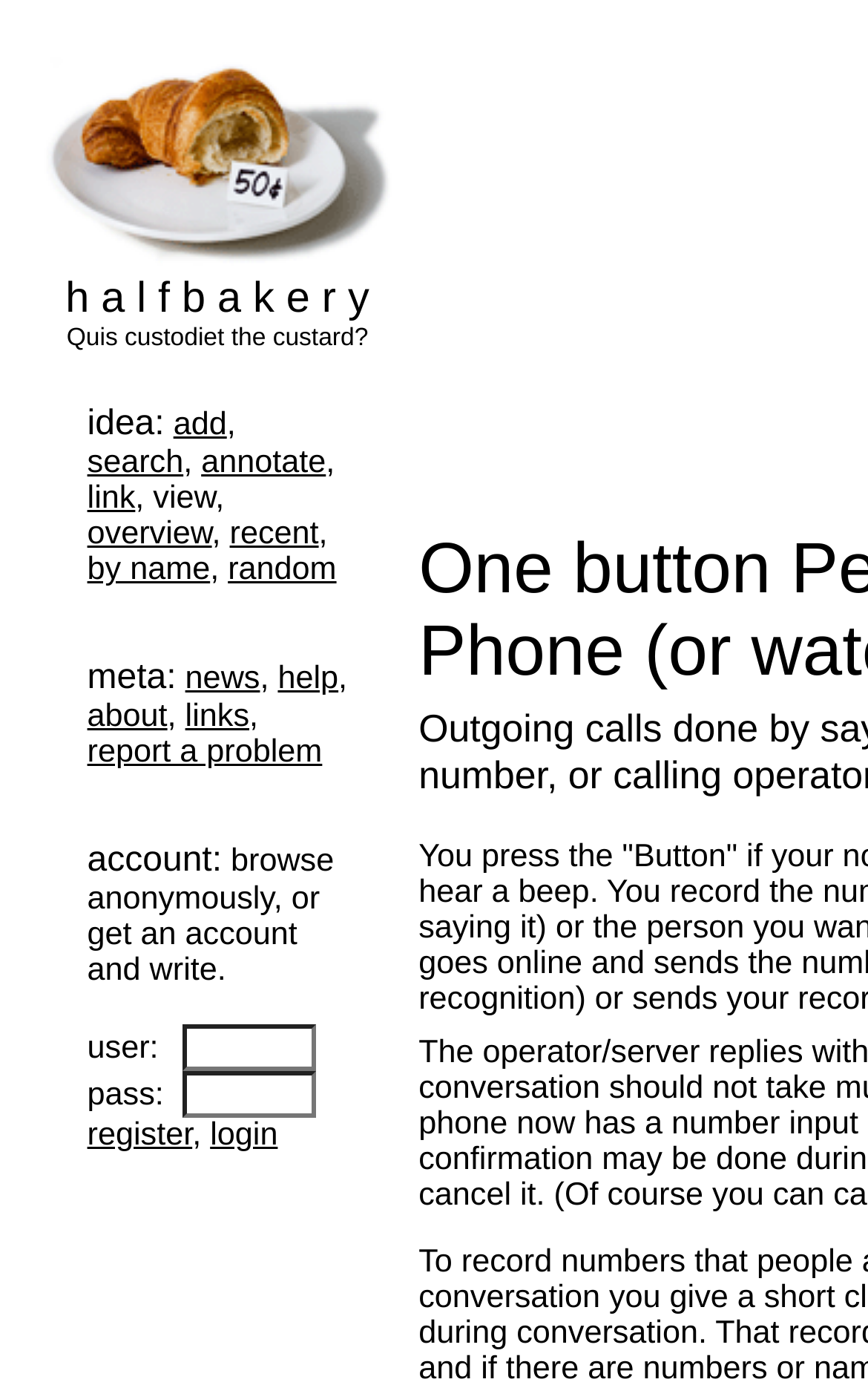Indicate the bounding box coordinates of the clickable region to achieve the following instruction: "annotate an idea."

[0.232, 0.322, 0.375, 0.348]